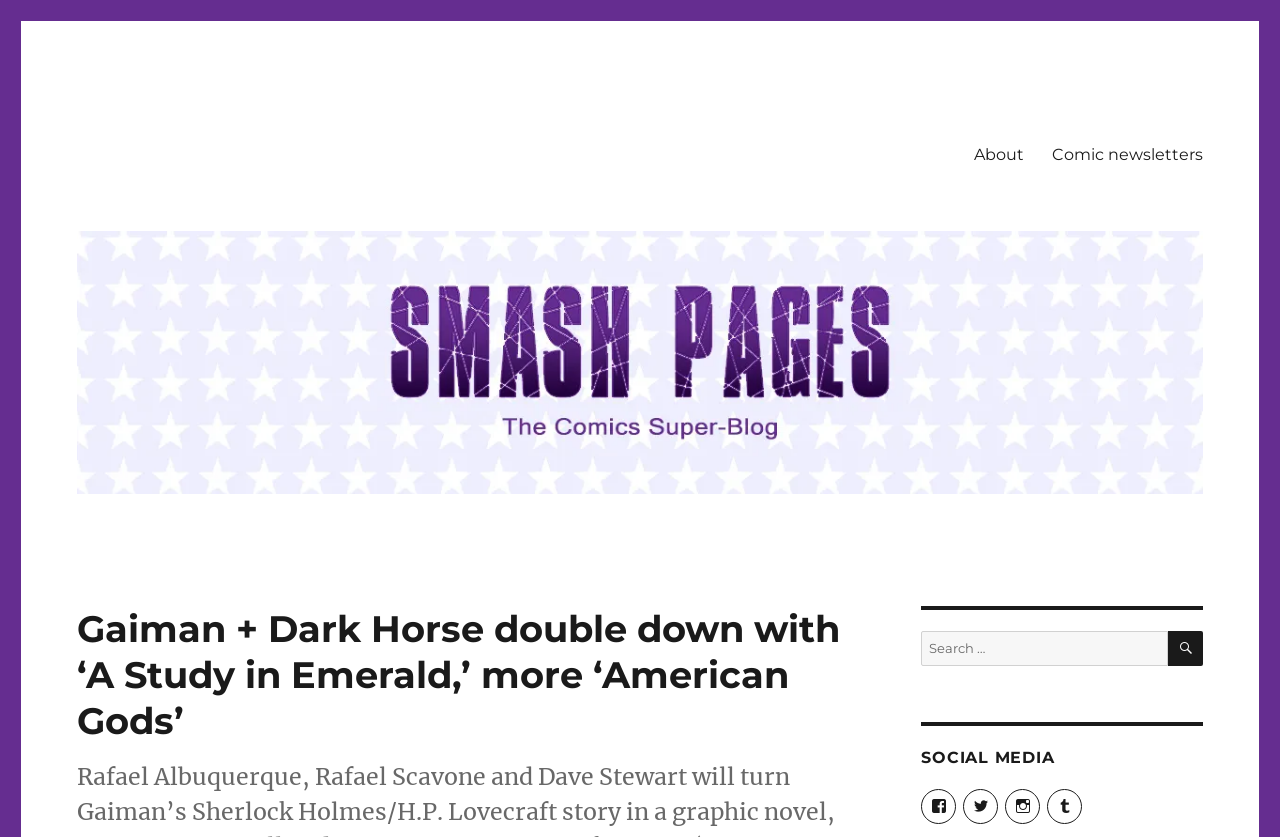Determine the bounding box of the UI component based on this description: "Comic newsletters". The bounding box coordinates should be four float values between 0 and 1, i.e., [left, top, right, bottom].

[0.811, 0.159, 0.951, 0.209]